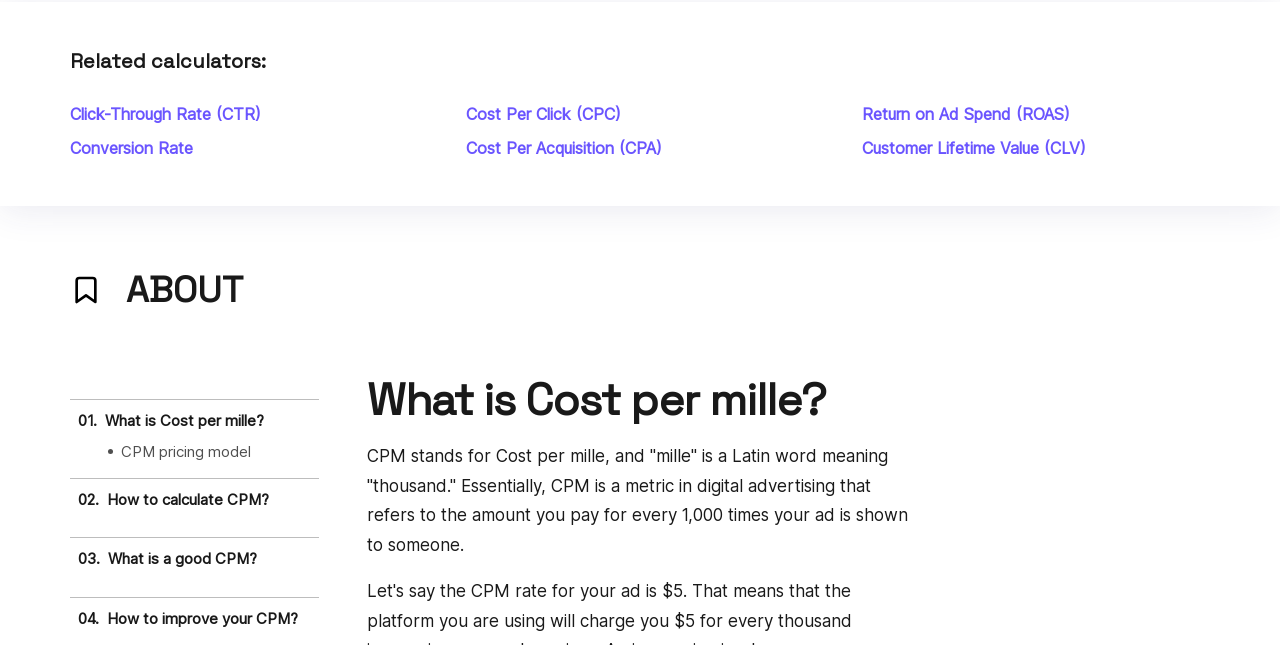Carefully observe the image and respond to the question with a detailed answer:
How many related calculators are listed?

I counted the number of links under the 'Related calculators:' text, which are 'Click-Through Rate (CTR)', 'Conversion Rate', 'Cost Per Click (CPC)', 'Cost Per Acquisition (CPA)', and 'Return on Ad Spend (ROAS)'.